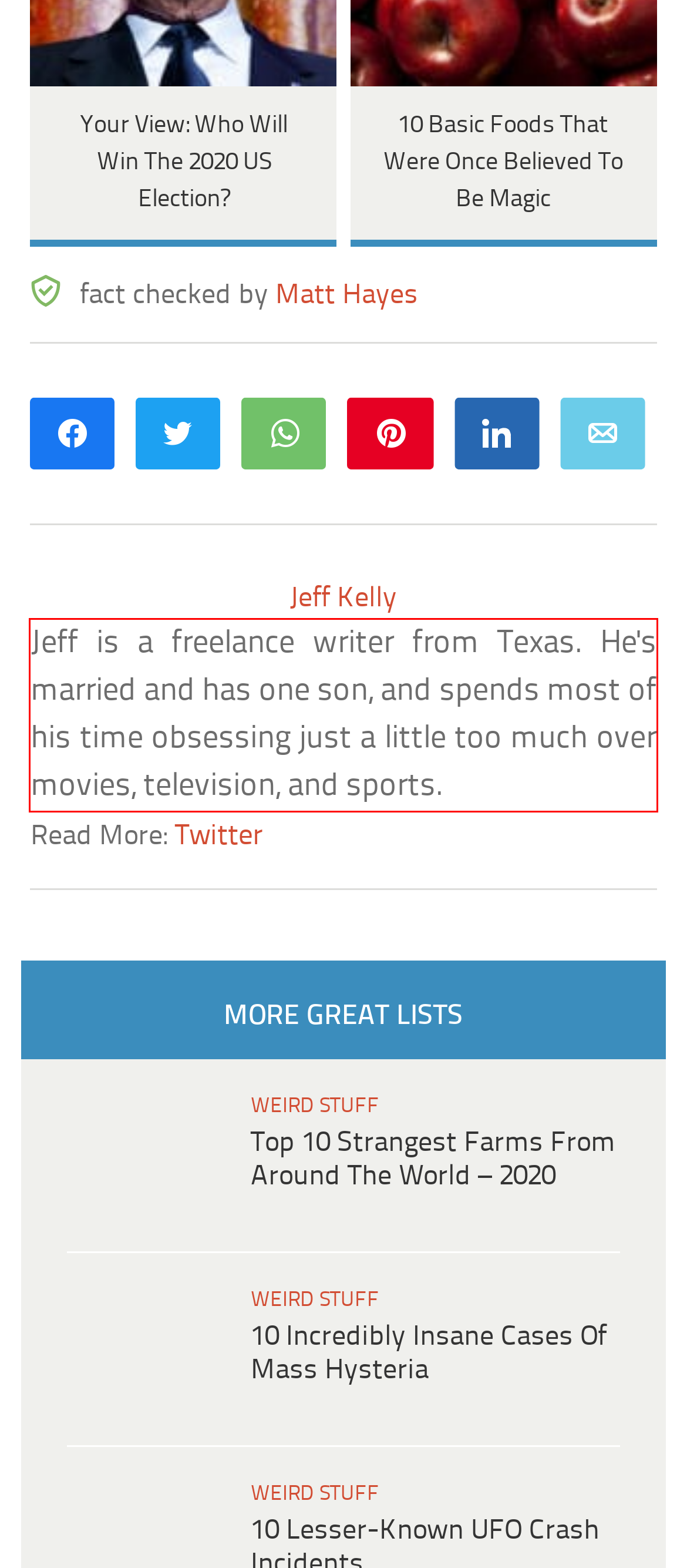With the provided screenshot of a webpage, locate the red bounding box and perform OCR to extract the text content inside it.

Jeff is a freelance writer from Texas. He's married and has one son, and spends most of his time obsessing just a little too much over movies, television, and sports.